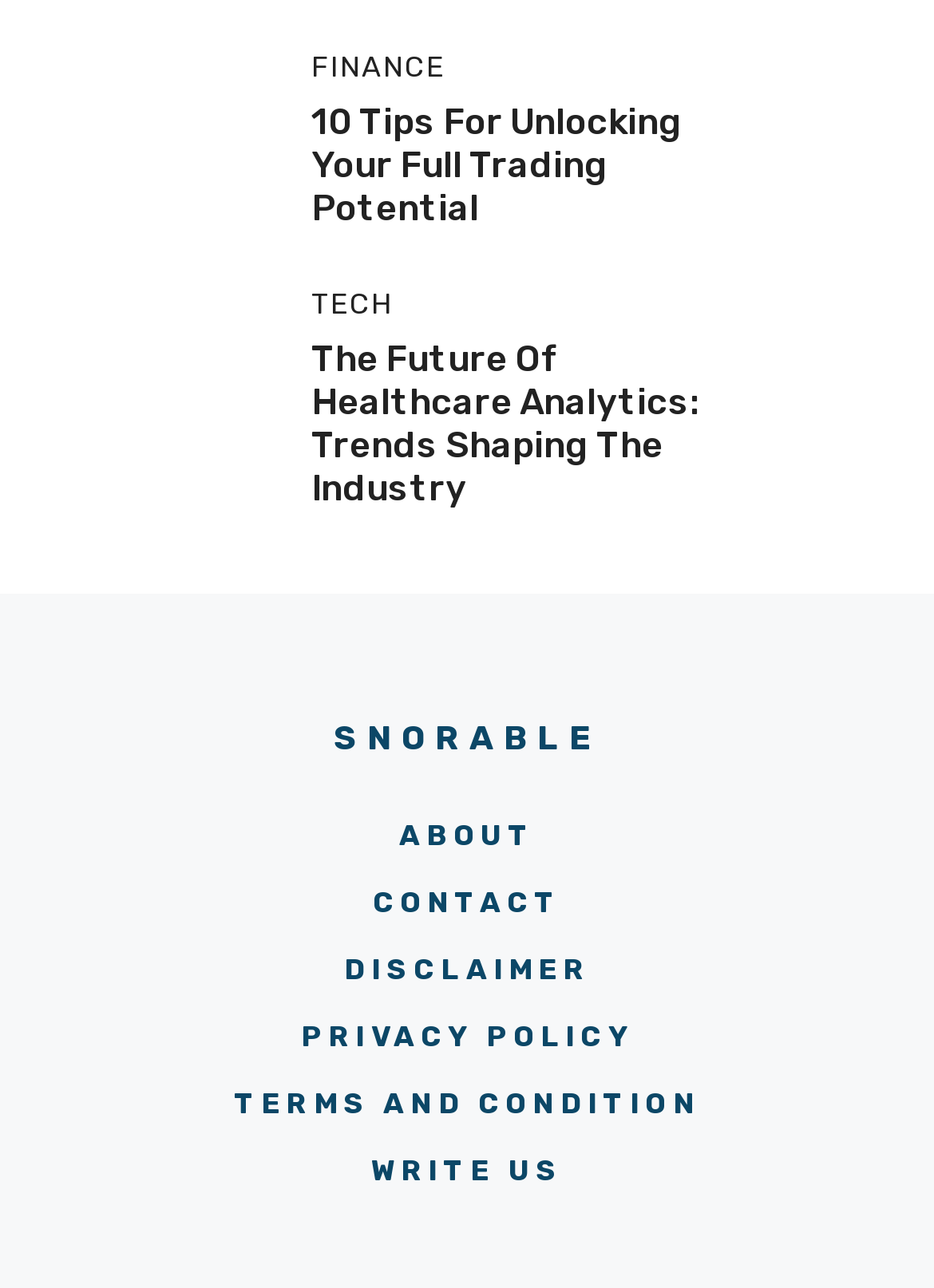Please find the bounding box coordinates (top-left x, top-left y, bottom-right x, bottom-right y) in the screenshot for the UI element described as follows: Terms and condition

[0.25, 0.841, 0.749, 0.874]